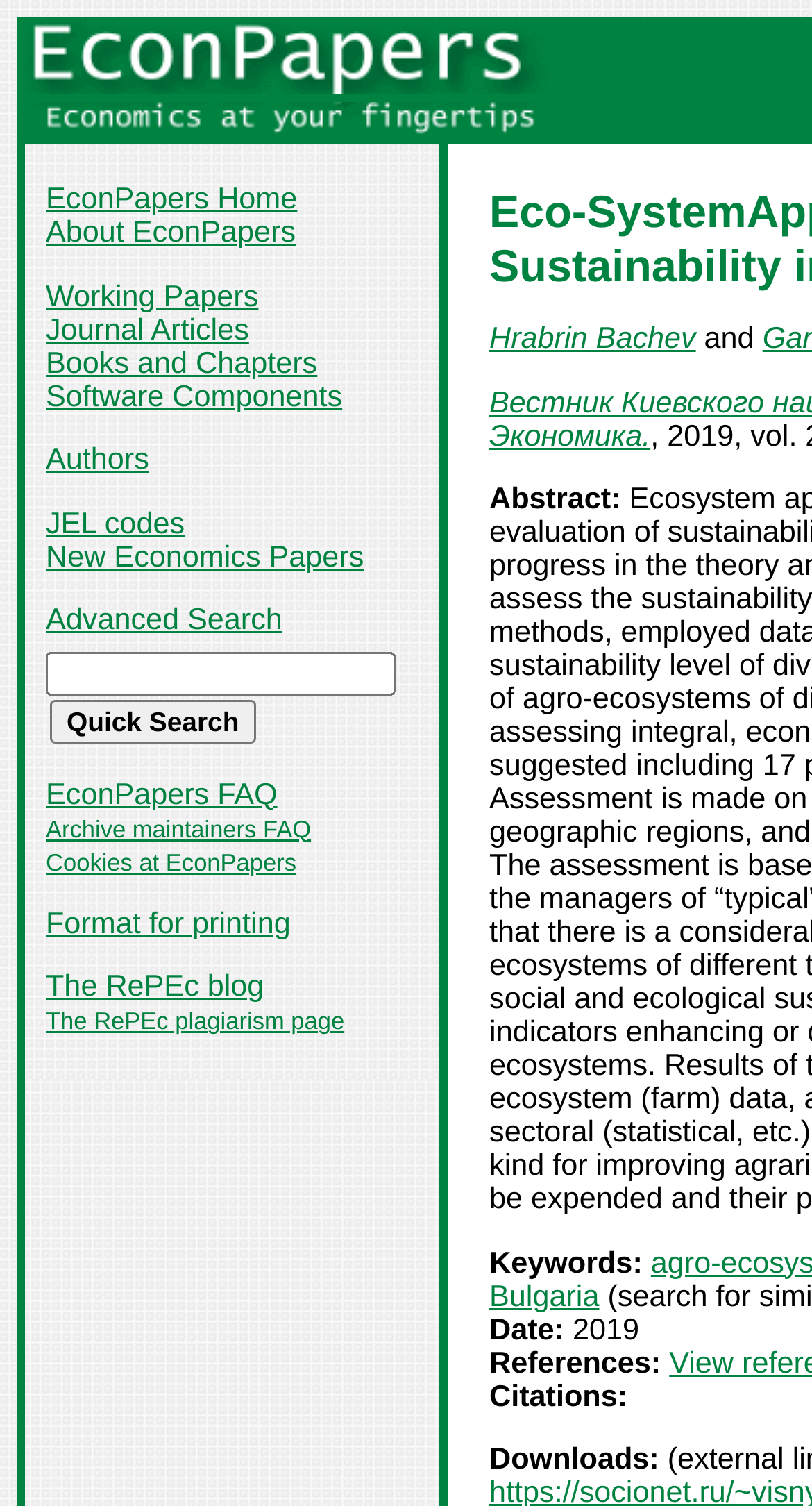Identify and extract the heading text of the webpage.

Eco-SystemApproach for Assessing Agrarian Sustainability in Bulgaria